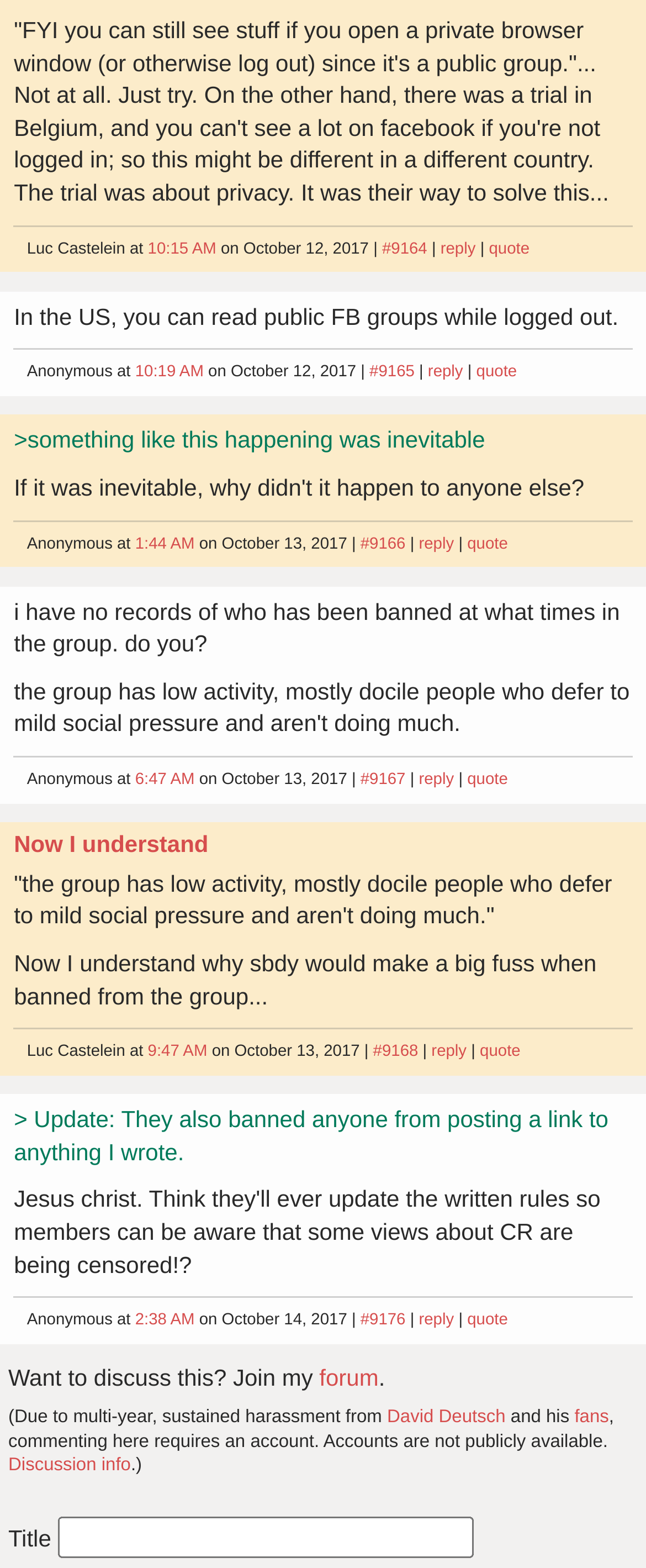Find the bounding box coordinates for the element that must be clicked to complete the instruction: "Click the 'quote' link". The coordinates should be four float numbers between 0 and 1, indicated as [left, top, right, bottom].

[0.757, 0.153, 0.82, 0.164]